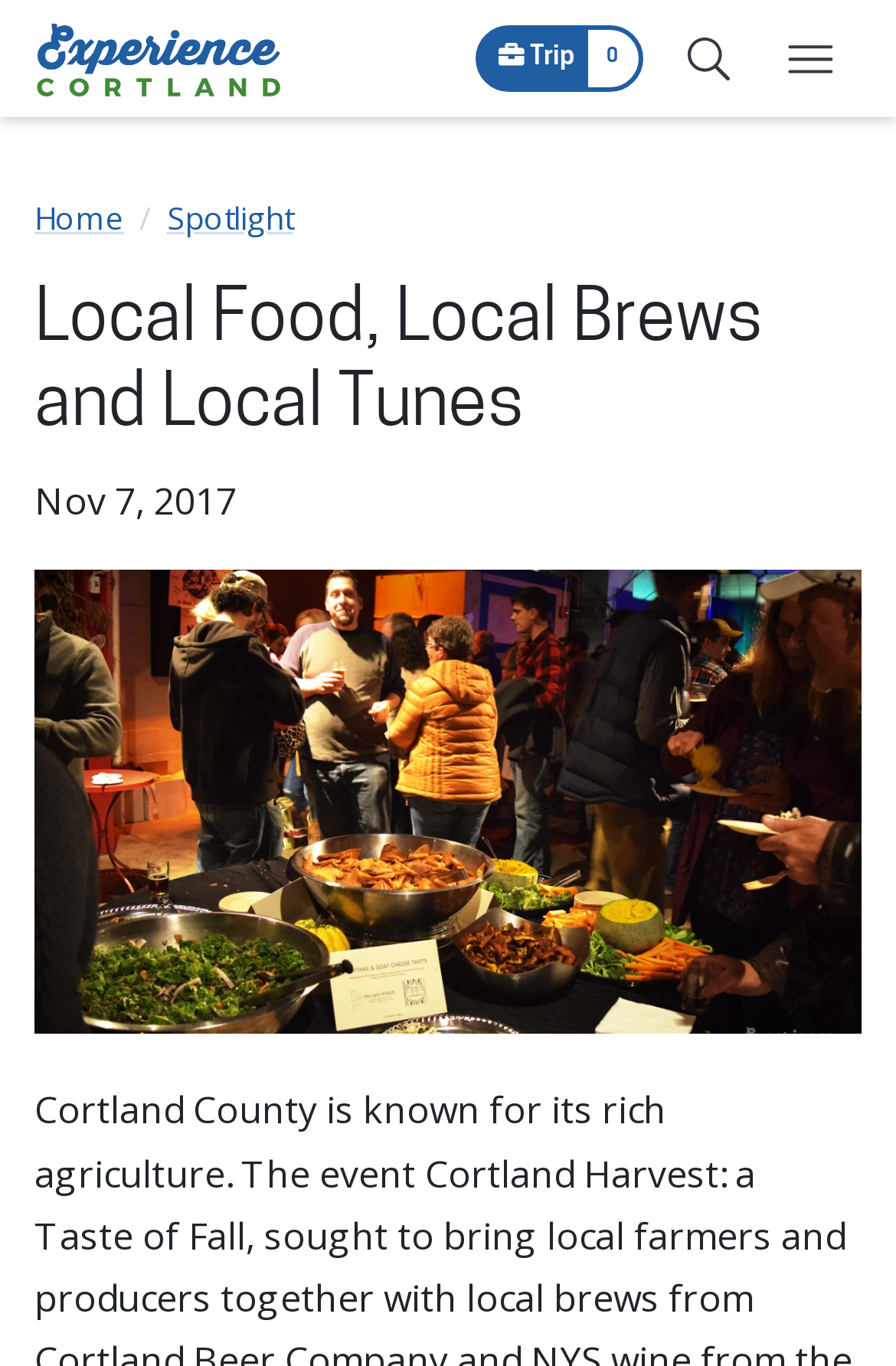Reply to the question with a brief word or phrase: How many links are in the breadcrumb?

2